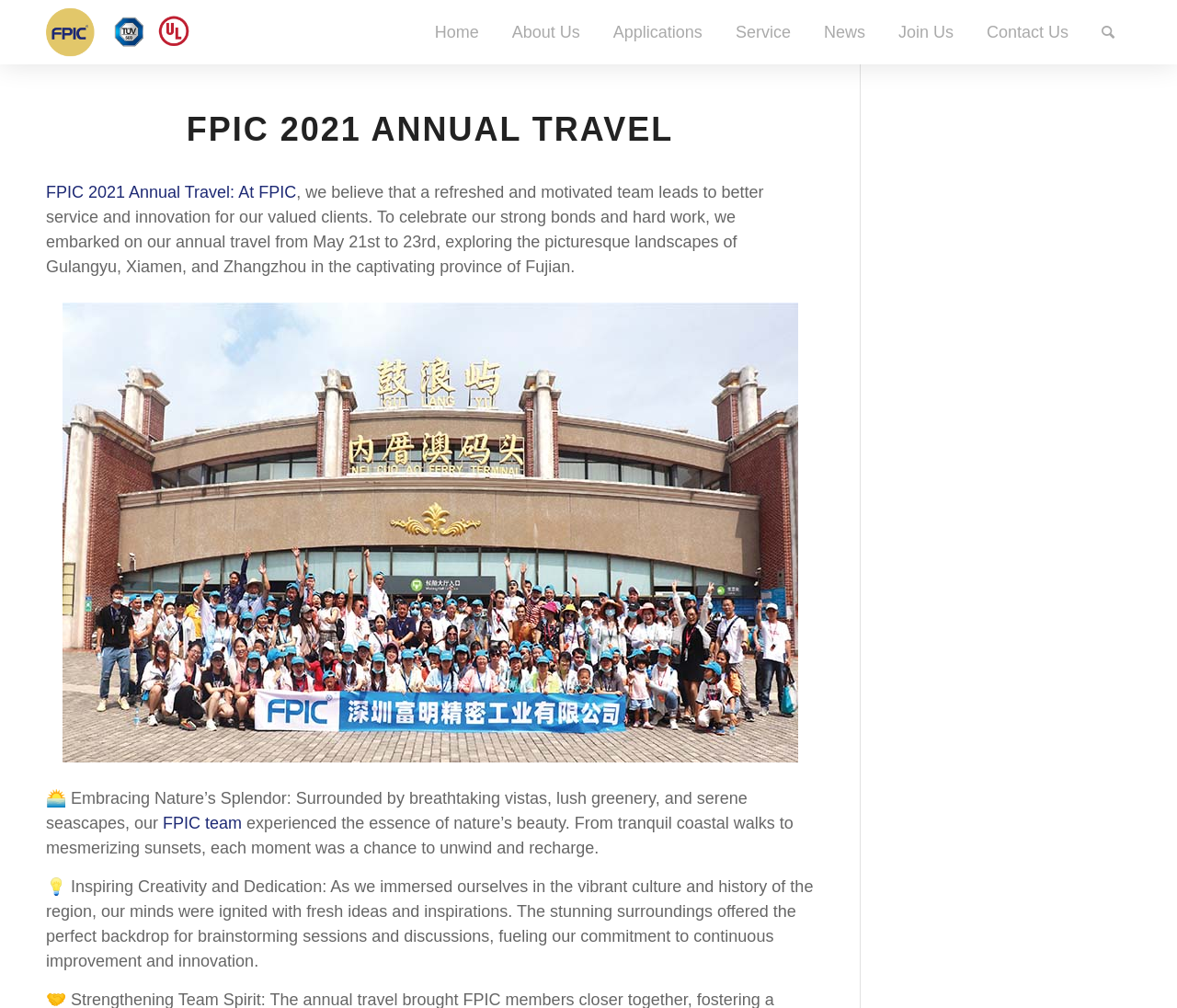Please find the bounding box coordinates of the element that you should click to achieve the following instruction: "Read the article about Relationship-Building Tips". The coordinates should be presented as four float numbers between 0 and 1: [left, top, right, bottom].

None